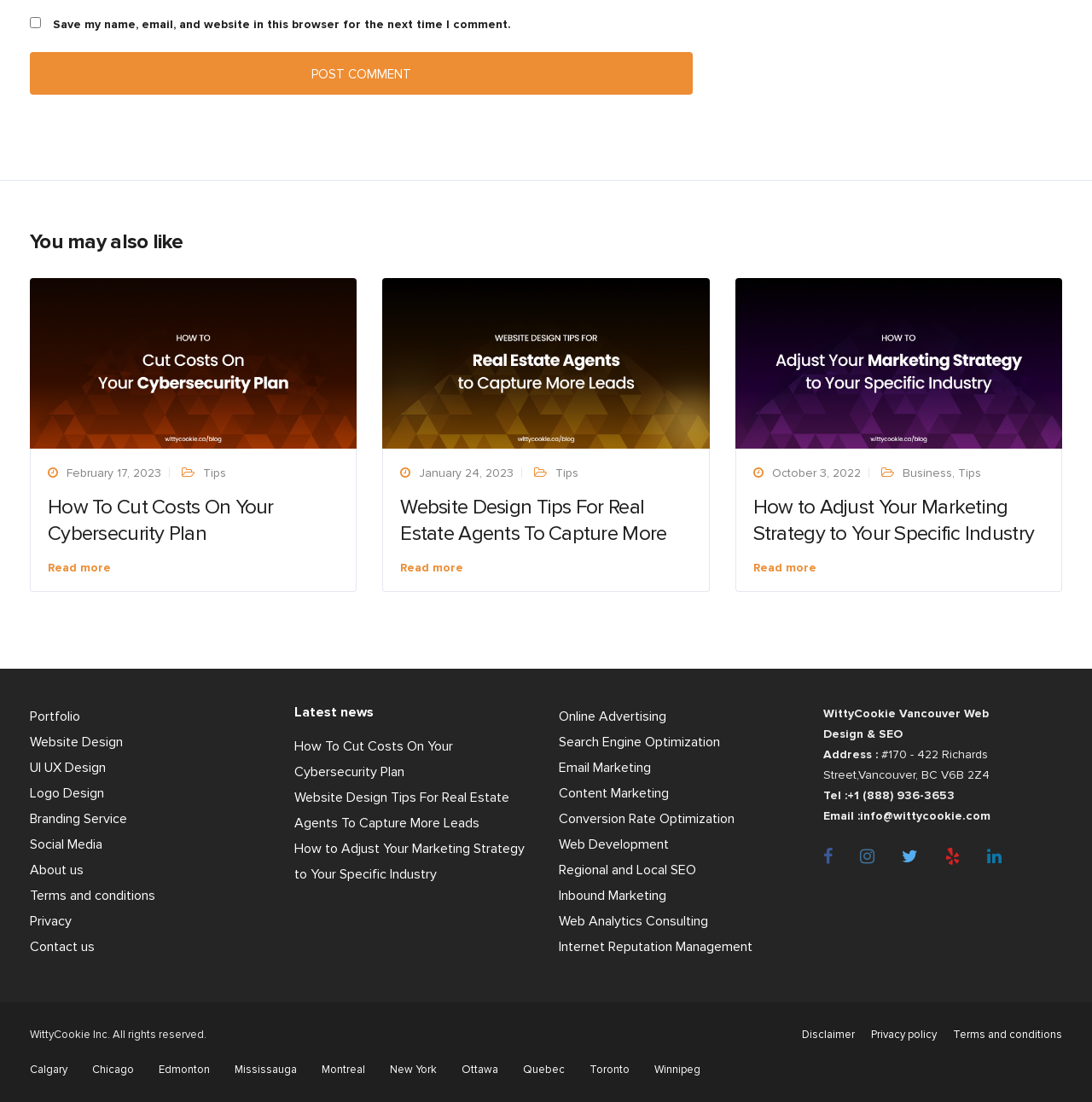How many articles are listed under 'You may also like'?
Using the image as a reference, answer the question with a short word or phrase.

3